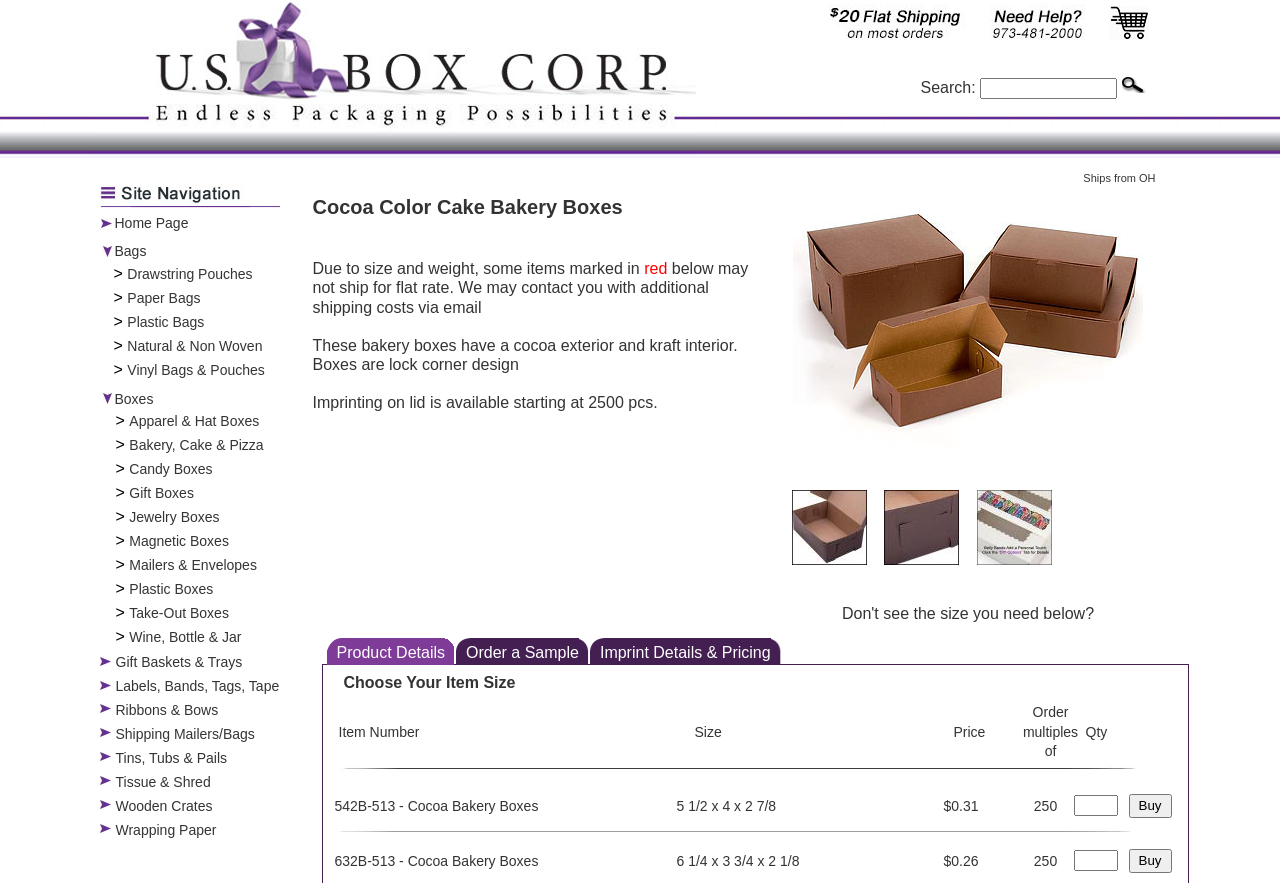Use a single word or phrase to answer the question:
What type of products are sold on this website?

Bakery and packaging products